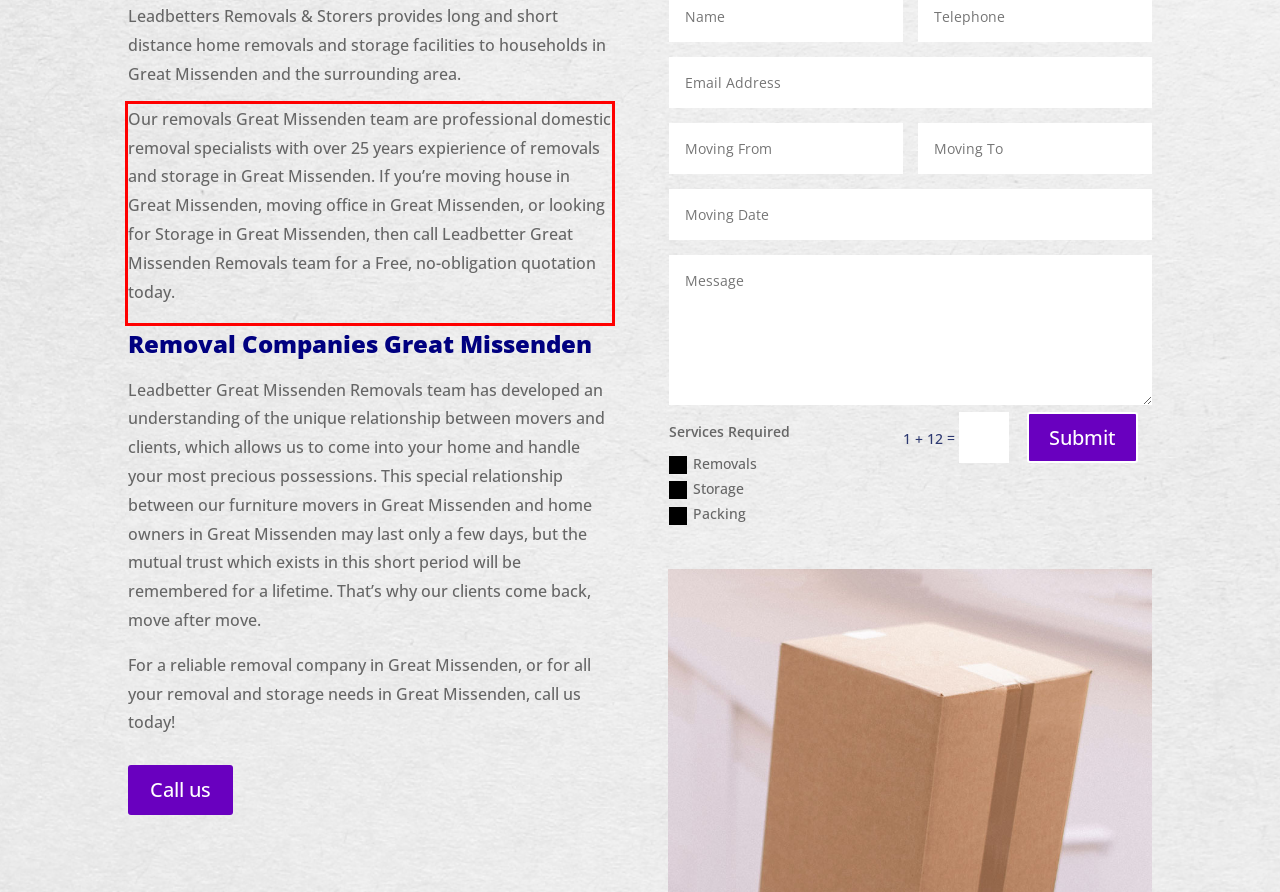Analyze the screenshot of the webpage that features a red bounding box and recognize the text content enclosed within this red bounding box.

Our removals Great Missenden team are professional domestic removal specialists with over 25 years expierience of removals and storage in Great Missenden. If you’re moving house in Great Missenden, moving office in Great Missenden, or looking for Storage in Great Missenden, then call Leadbetter Great Missenden Removals team for a Free, no-obligation quotation today.